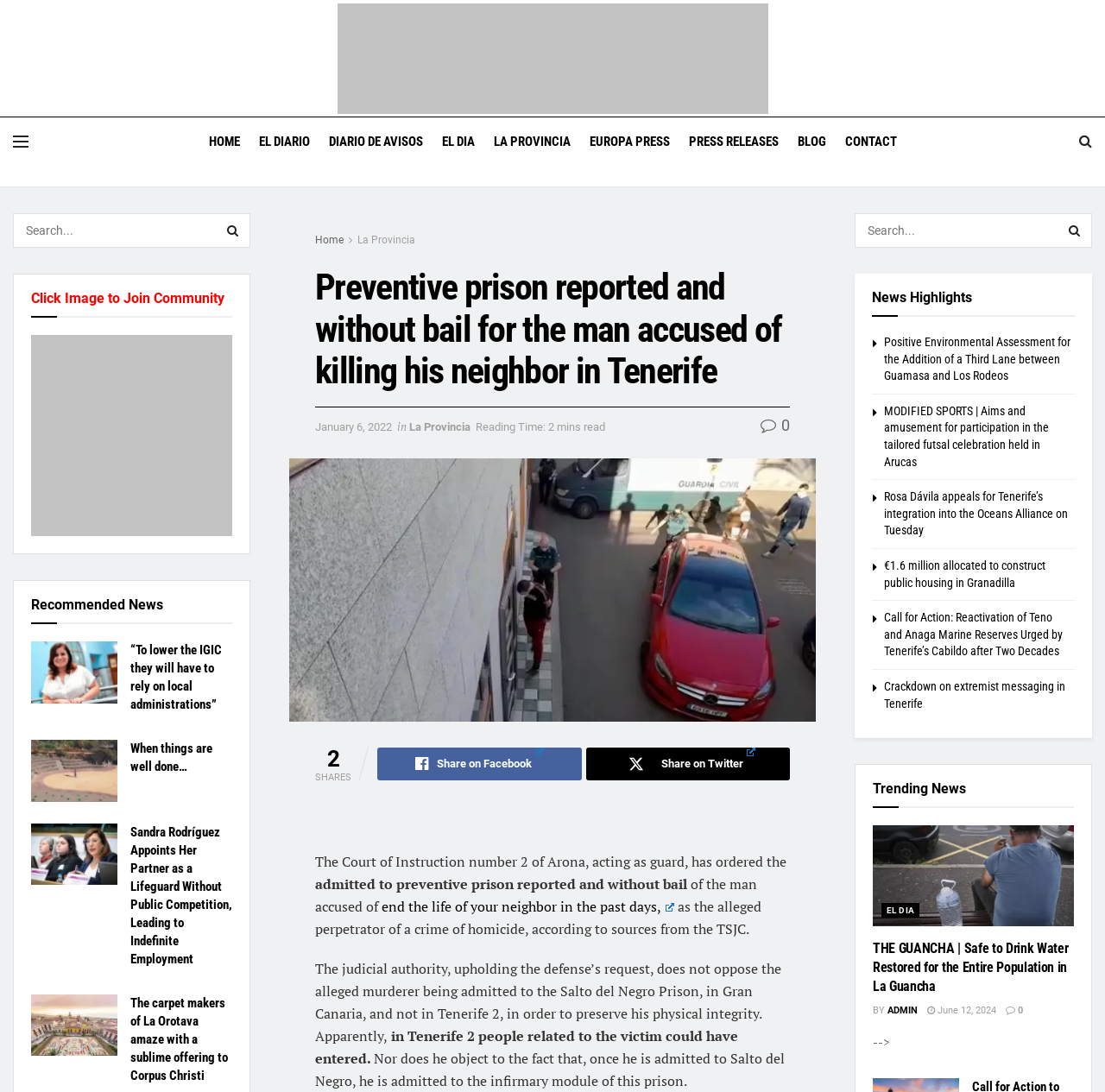Identify and provide the bounding box coordinates of the UI element described: "Blog". The coordinates should be formatted as [left, top, right, bottom], with each number being a float between 0 and 1.

[0.721, 0.118, 0.747, 0.142]